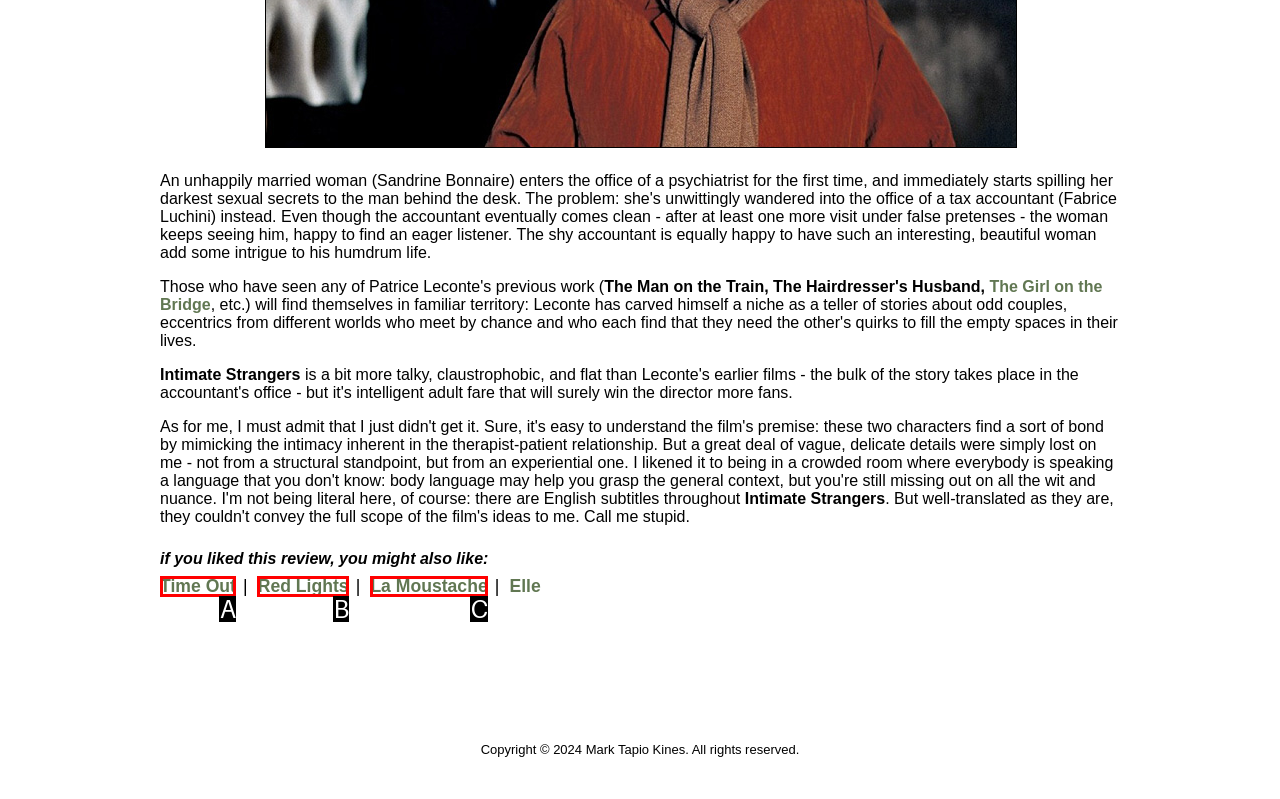Identify which HTML element aligns with the description: Time Out
Answer using the letter of the correct choice from the options available.

A